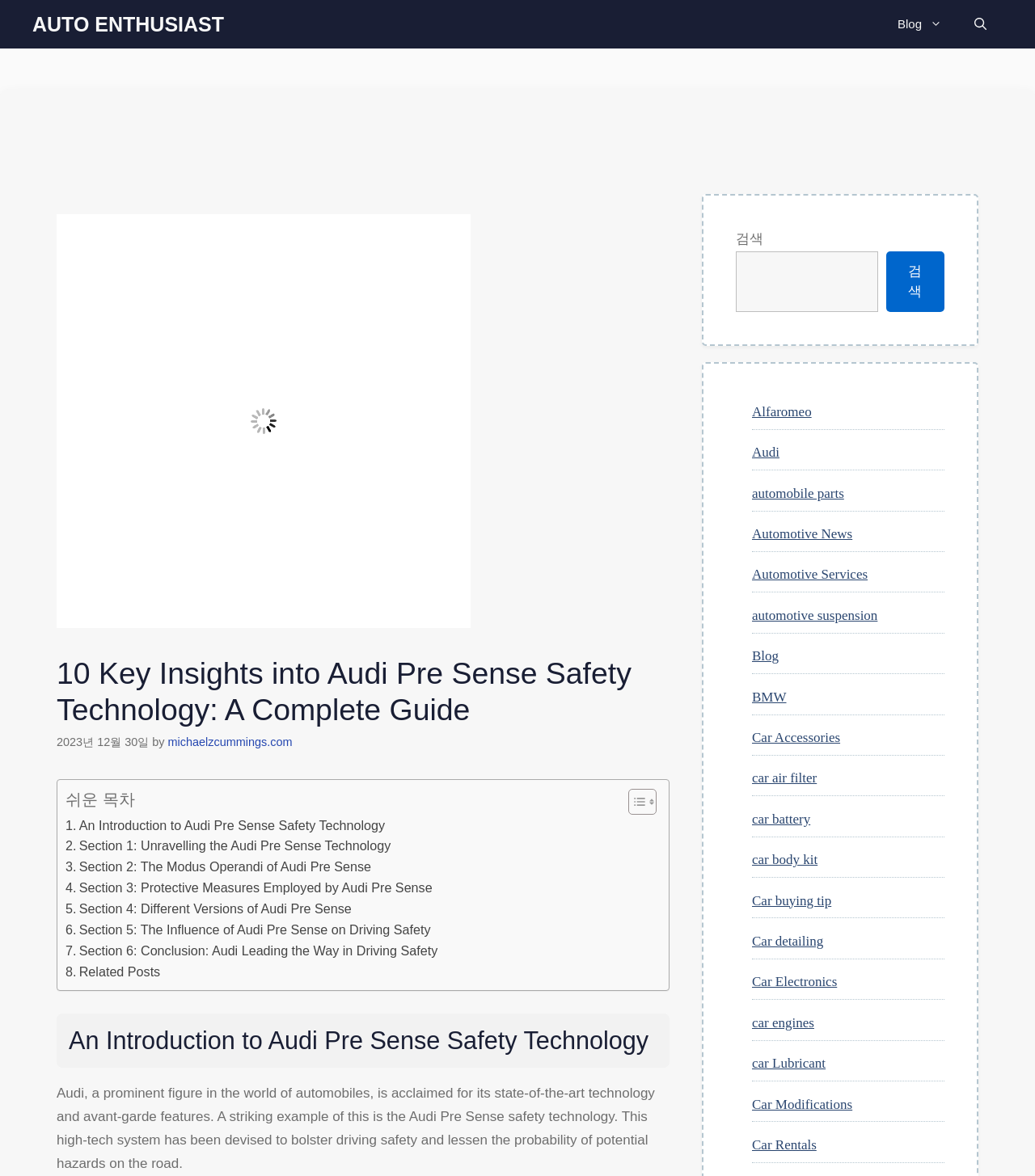Pinpoint the bounding box coordinates of the clickable area needed to execute the instruction: "Search for something". The coordinates should be specified as four float numbers between 0 and 1, i.e., [left, top, right, bottom].

[0.711, 0.214, 0.848, 0.265]